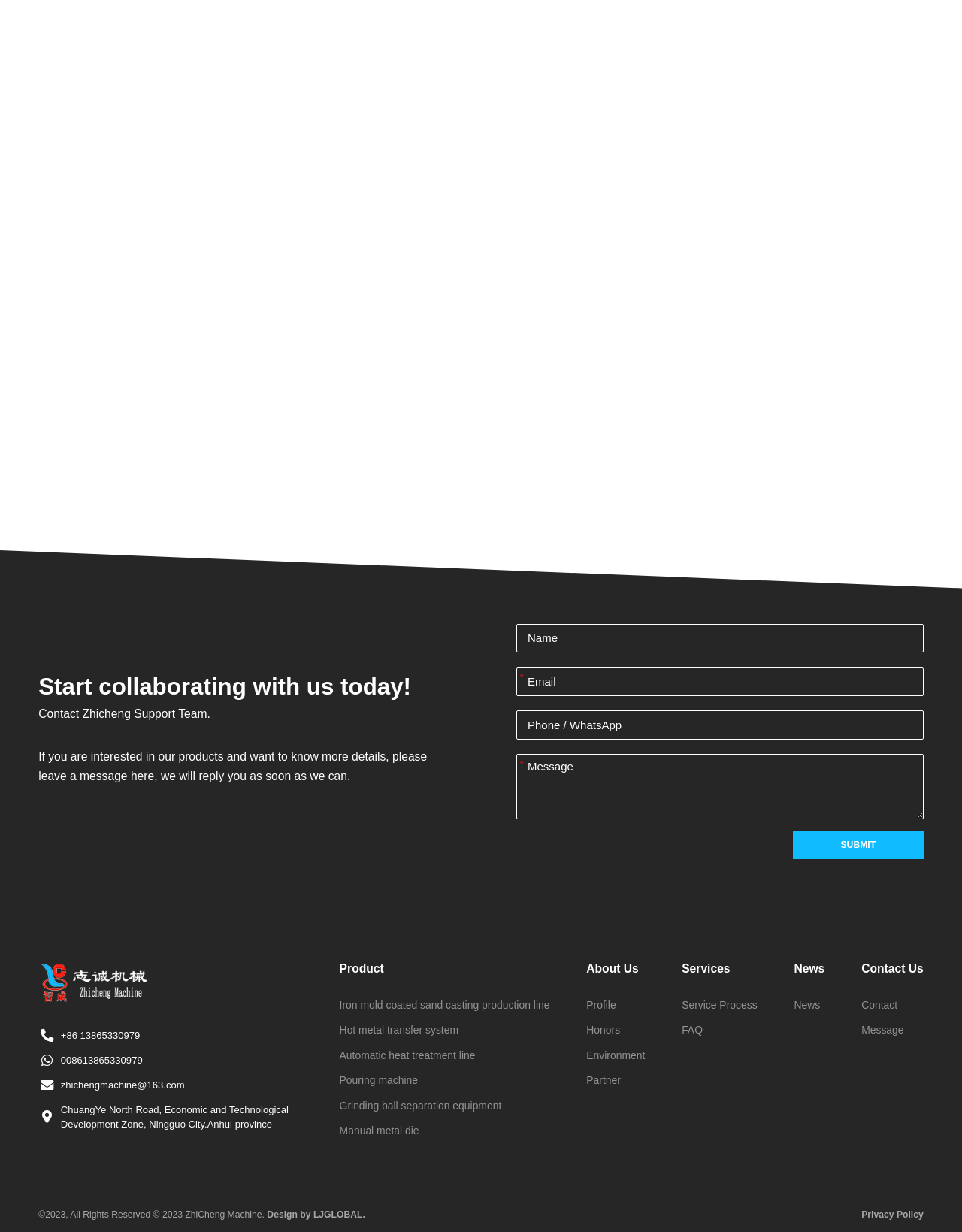What is the location of Zhicheng Machine?
Look at the screenshot and provide an in-depth answer.

The webpage provides an address for Zhicheng Machine, which is 'ChuangYe North Road, Economic and Technological Development Zone, Ningguo City, Anhui province'. This address suggests that the company is located in Ningguo City, Anhui province.